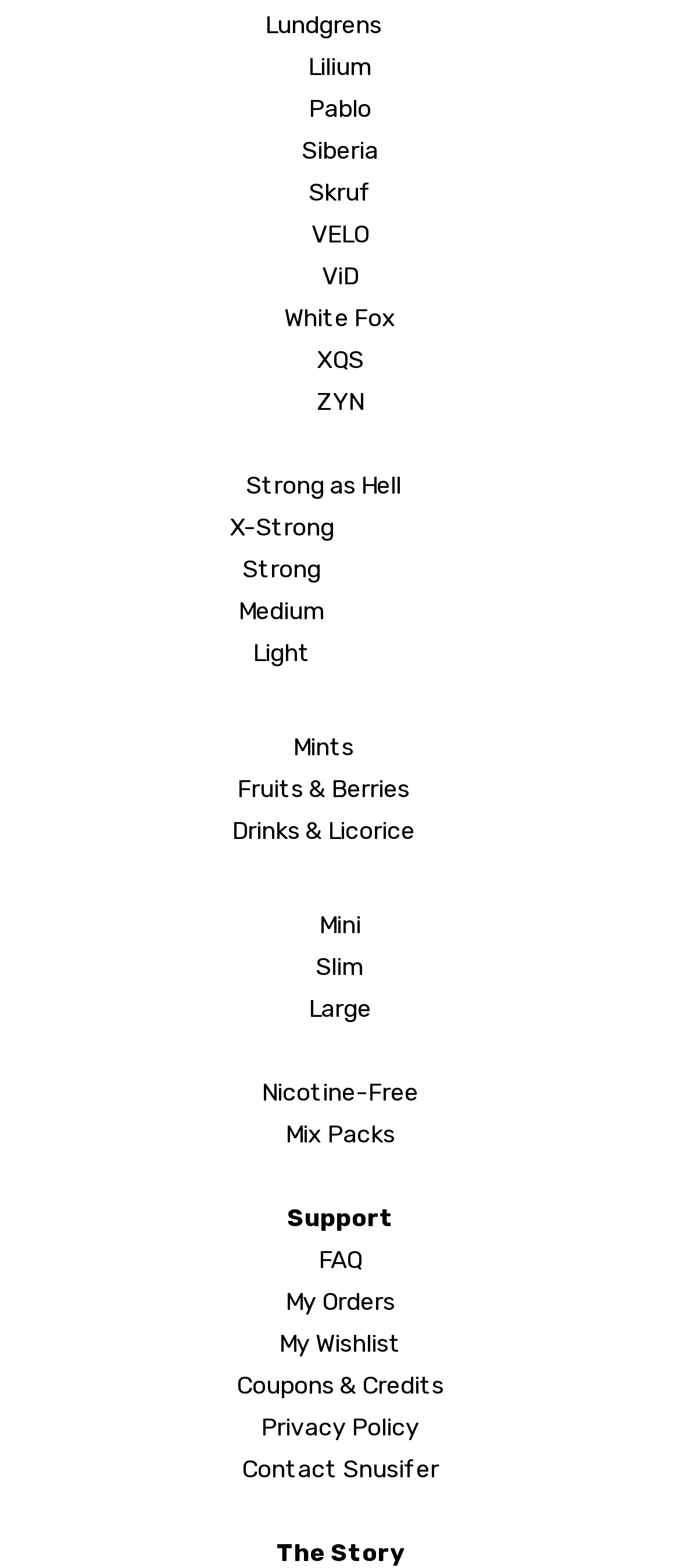Specify the bounding box coordinates of the area to click in order to execute this command: 'Click on Strong as Hell'. The coordinates should consist of four float numbers ranging from 0 to 1, and should be formatted as [left, top, right, bottom].

[0.362, 0.3, 0.638, 0.319]